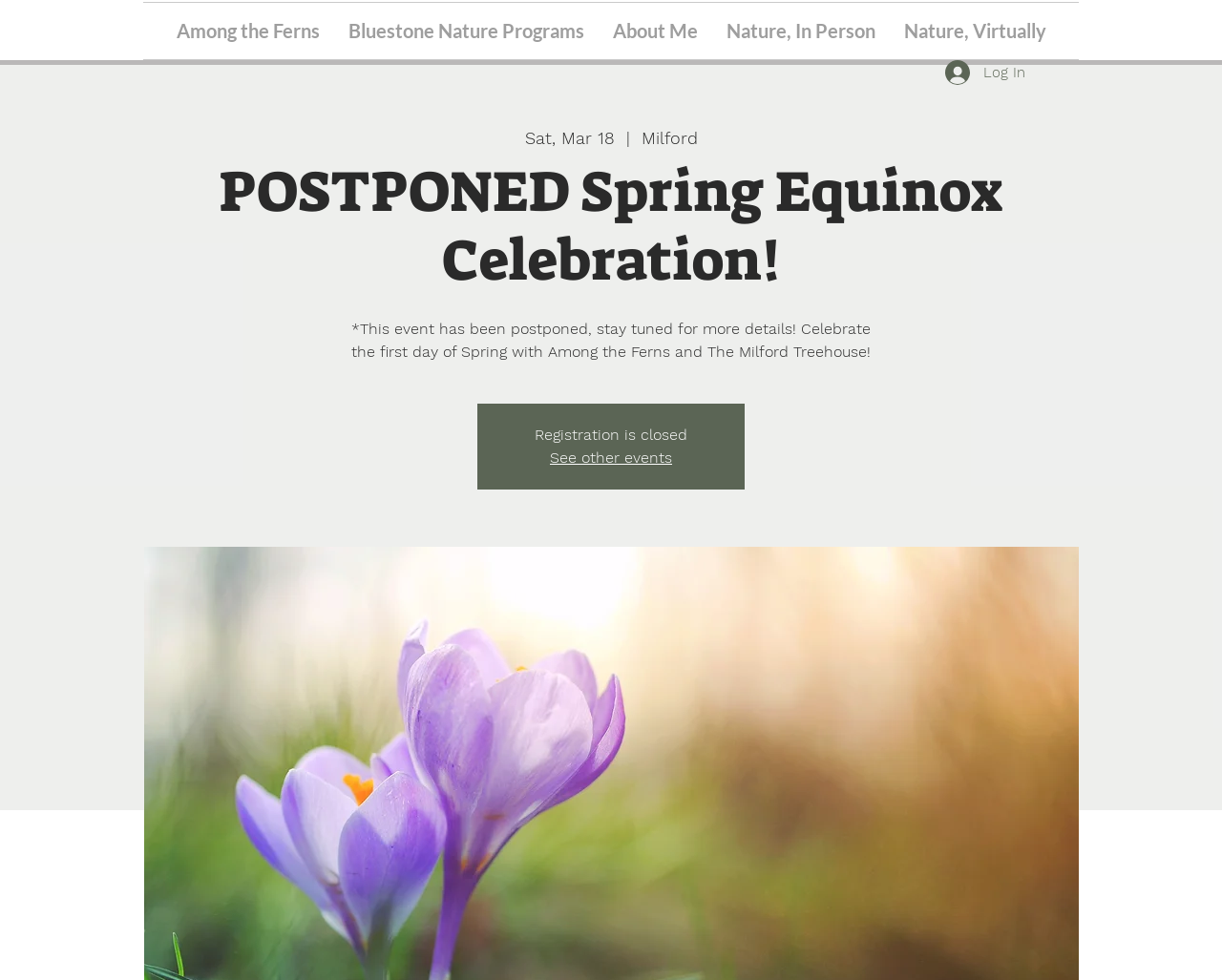What is the relationship between Among the Ferns and The Milford Treehouse?
Using the screenshot, give a one-word or short phrase answer.

They are co-hosting the event